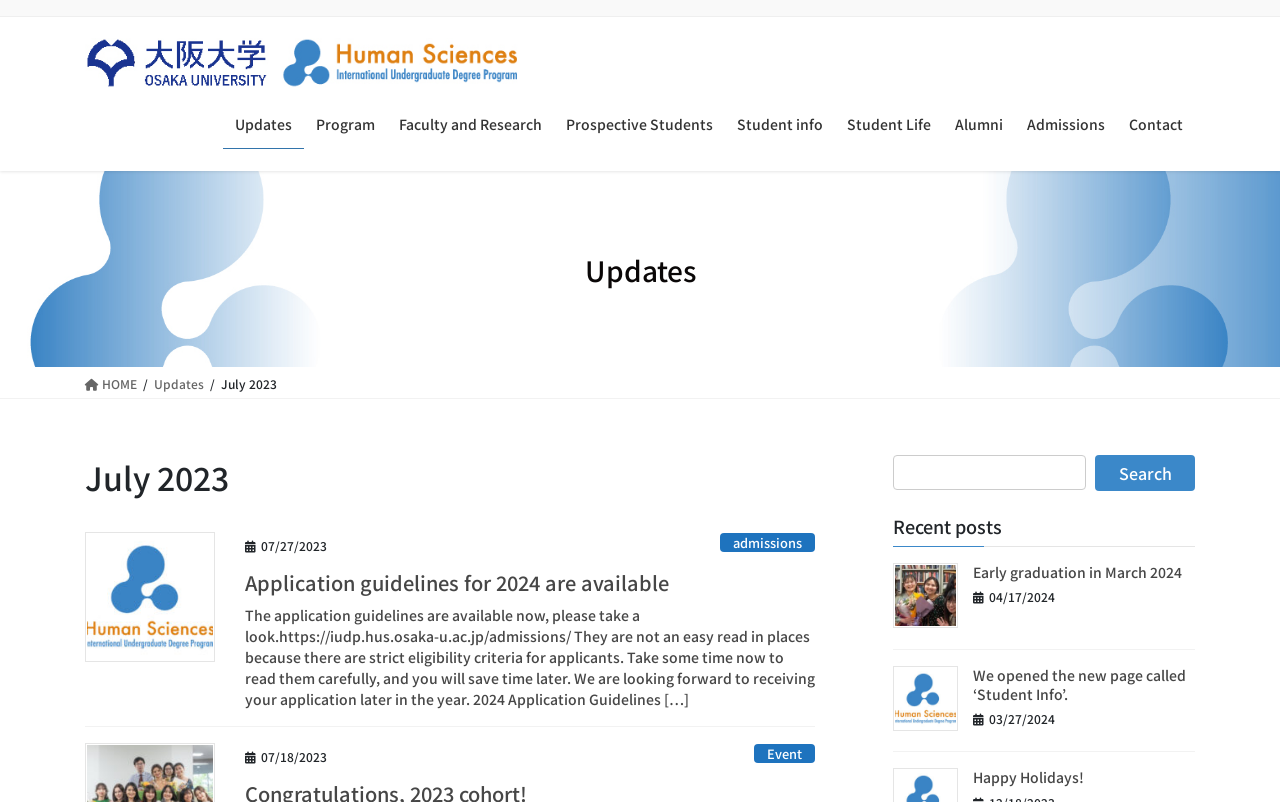Can you provide the bounding box coordinates for the element that should be clicked to implement the instruction: "Check the 'Student Info' page"?

[0.76, 0.829, 0.927, 0.878]